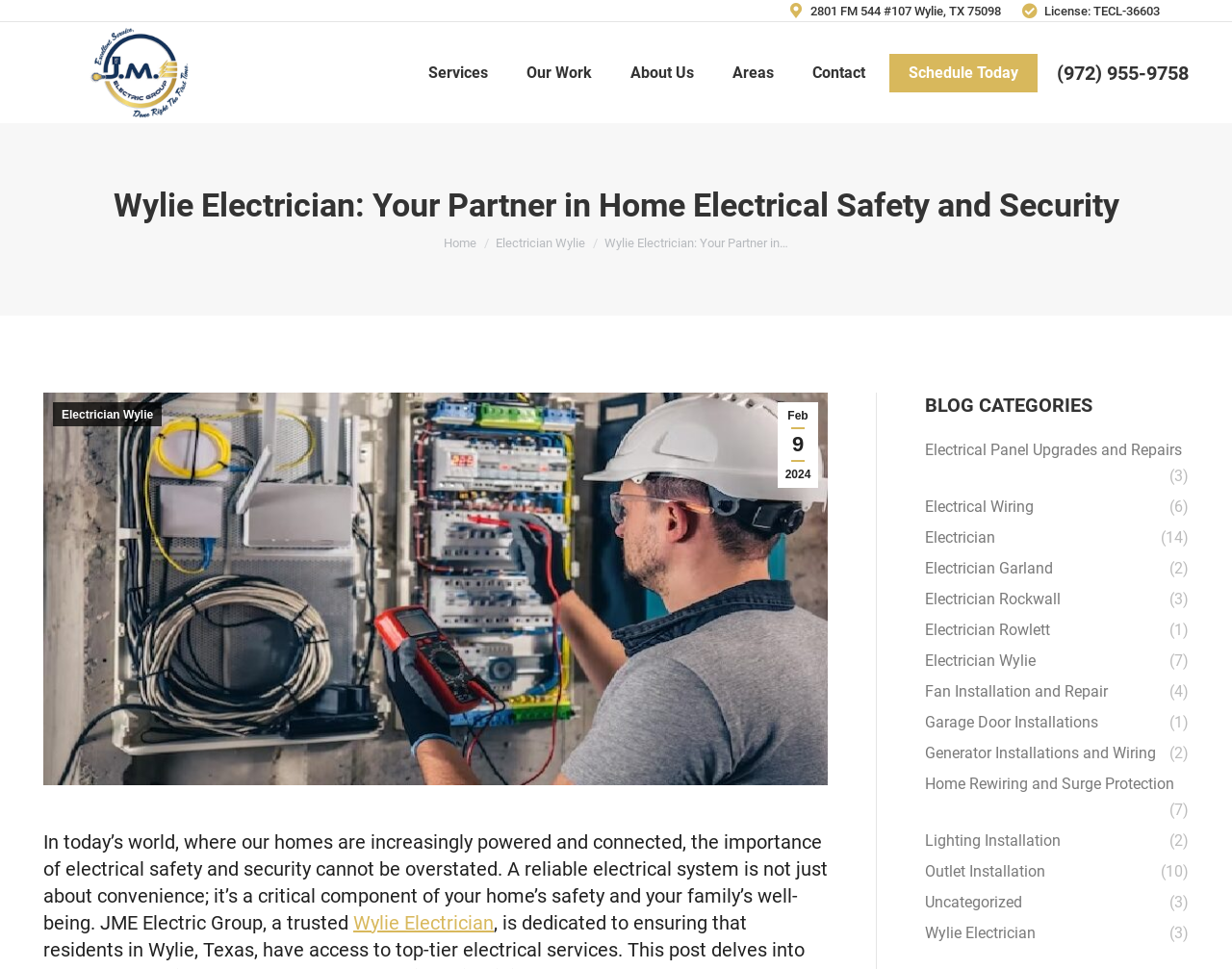Using the webpage screenshot, find the UI element described by Services. Provide the bounding box coordinates in the format (top-left x, top-left y, bottom-right x, bottom-right y), ensuring all values are floating point numbers between 0 and 1.

[0.348, 0.061, 0.396, 0.089]